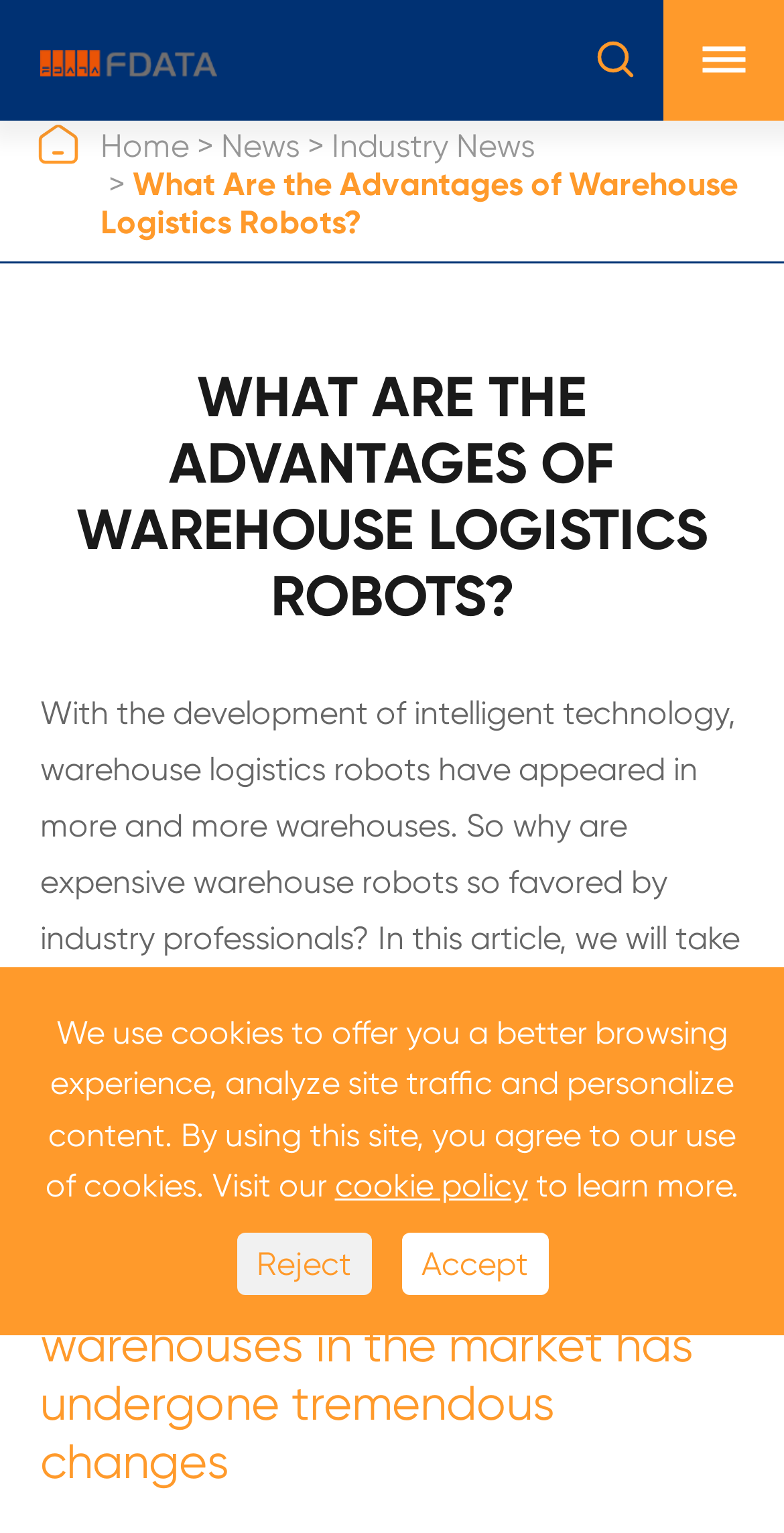Please provide a detailed answer to the question below by examining the image:
What is the company name on the top left?

I found the company name by looking at the top left corner of the webpage, where I saw a link with the text 'Fdata Co., Ltd.' and an image with the same name.